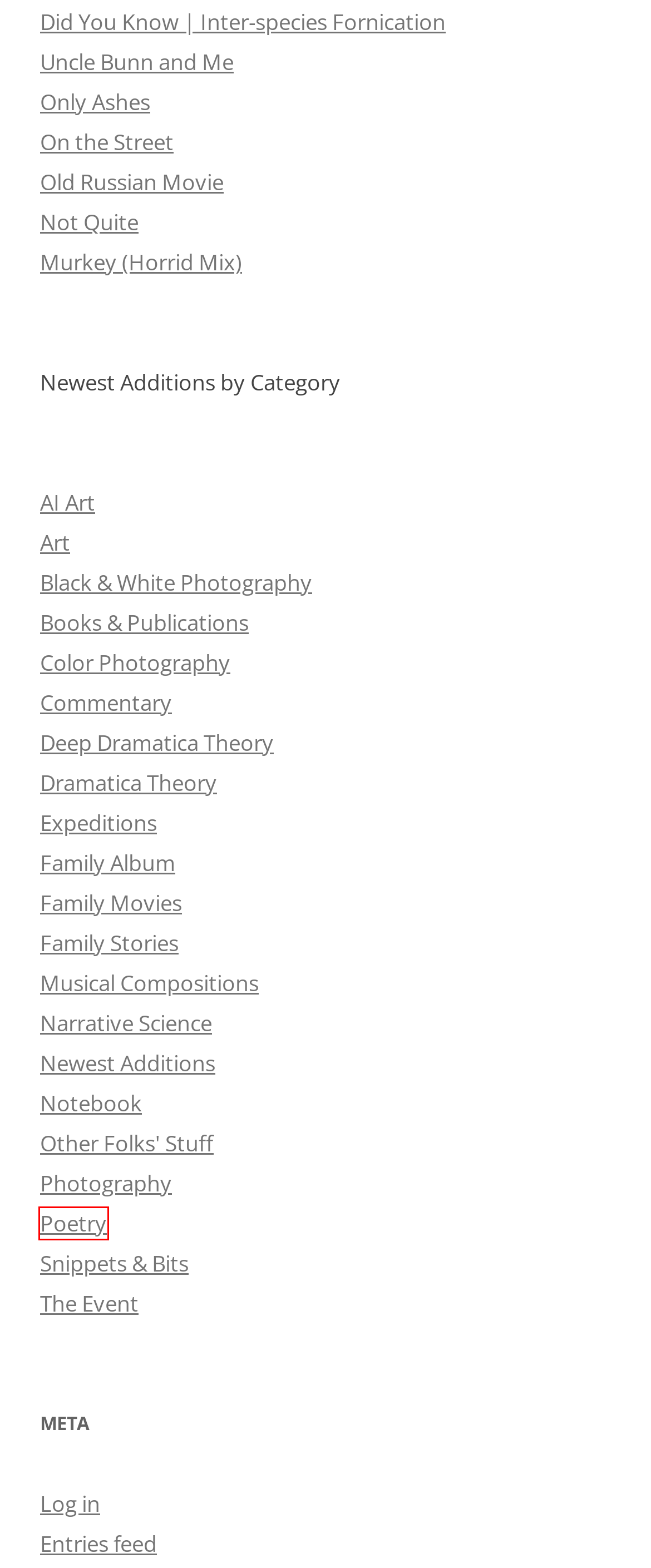You have a screenshot of a webpage with an element surrounded by a red bounding box. Choose the webpage description that best describes the new page after clicking the element inside the red bounding box. Here are the candidates:
A. The Event | Melanie Anne Phillips
B. On the Street | Melanie Anne Phillips
C. Newest Additions | Melanie Anne Phillips
D. Photography | Melanie Anne Phillips
E. Poetry | Melanie Anne Phillips
F. AI Art | Melanie Anne Phillips
G. Only Ashes | Melanie Anne Phillips
H. Art | Melanie Anne Phillips

E